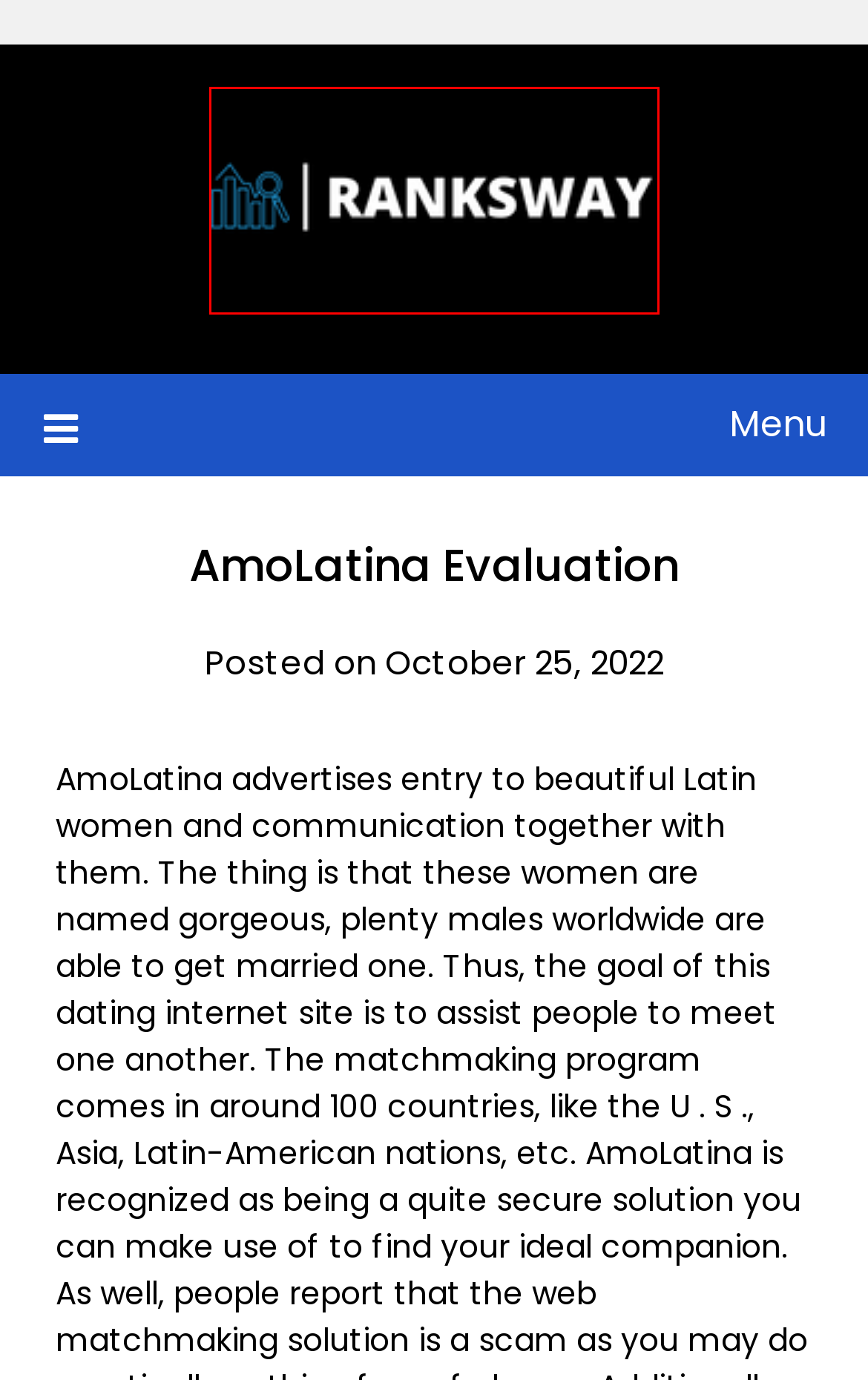Observe the provided screenshot of a webpage with a red bounding box around a specific UI element. Choose the webpage description that best fits the new webpage after you click on the highlighted element. These are your options:
A. Ranks Way - Get In Touch With Us For Updated Ranks Way
B. Food Archives - Ranks Way
C. QR Code Archives - Ranks Way
D. Buy Gmail Pva acounts Archives - Ranks Way
E. MBA Archives - Ranks Way
F. free weekly and monthly horoscopes Archives - Ranks Way
G. Residential Archives - Ranks Way
H. Gmail PVA Accounts Archives - Ranks Way

A